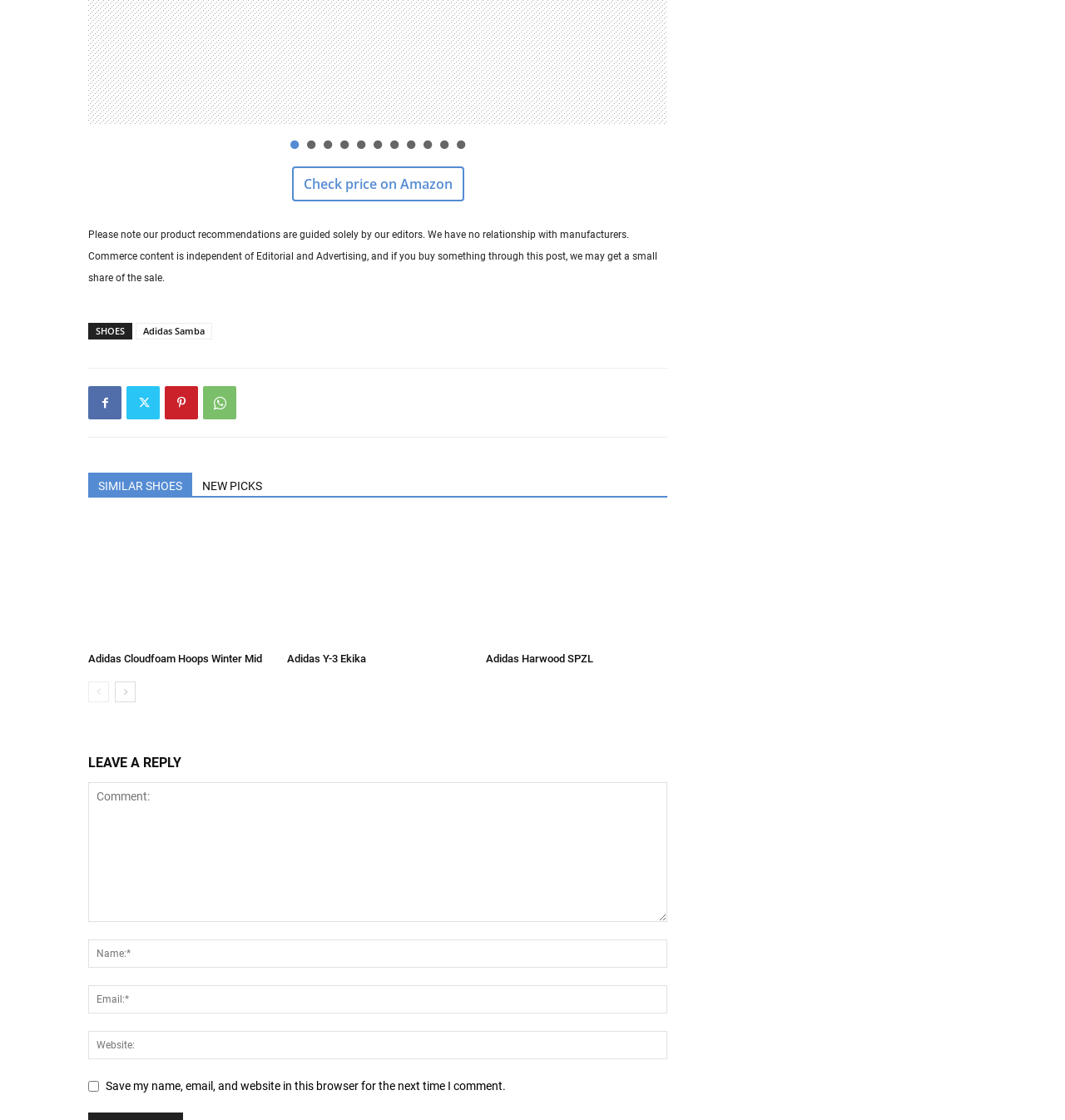Please respond to the question with a concise word or phrase:
How many links are there in the footer section?

5